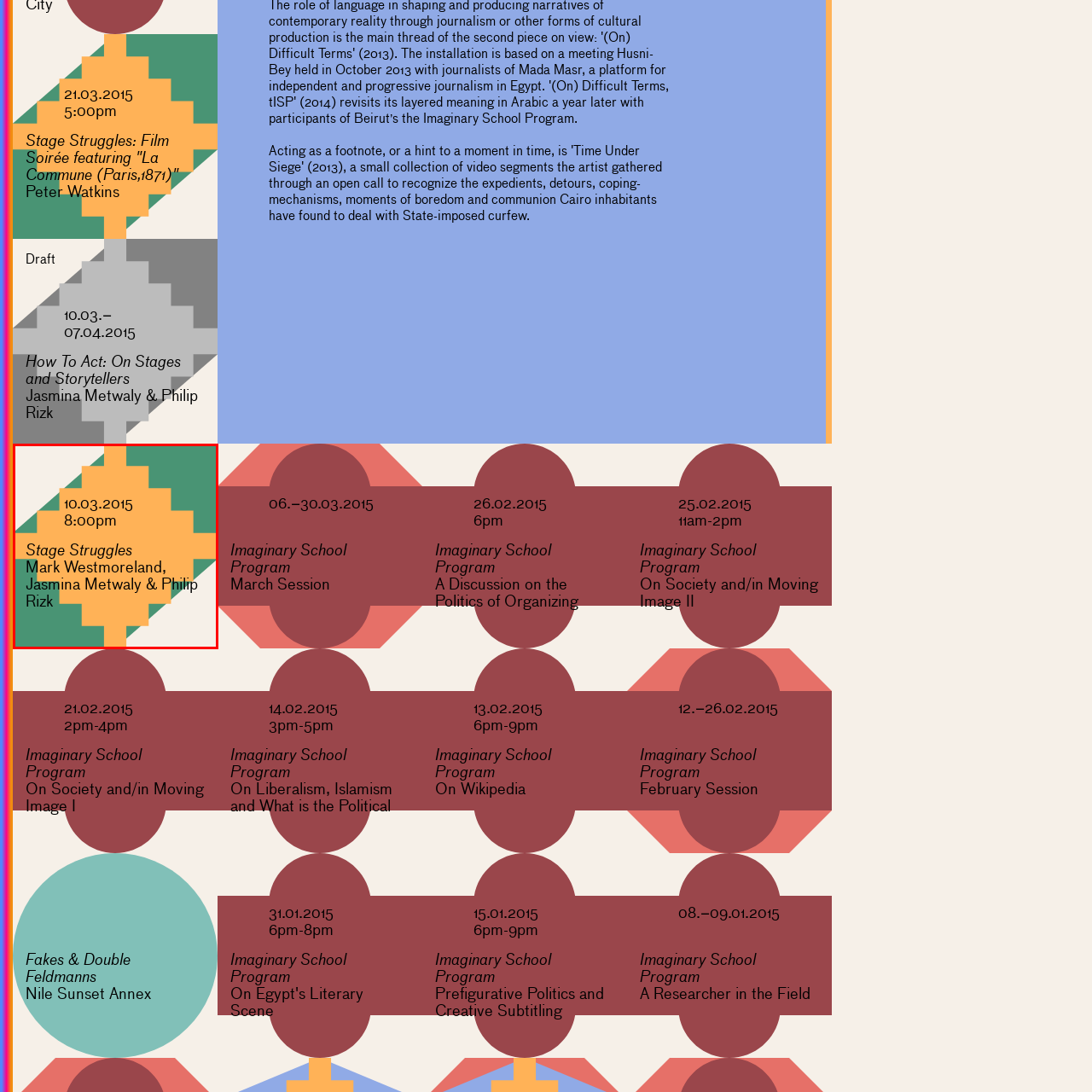How many artists are featured in the event? Focus on the image highlighted by the red bounding box and respond with a single word or a brief phrase.

3